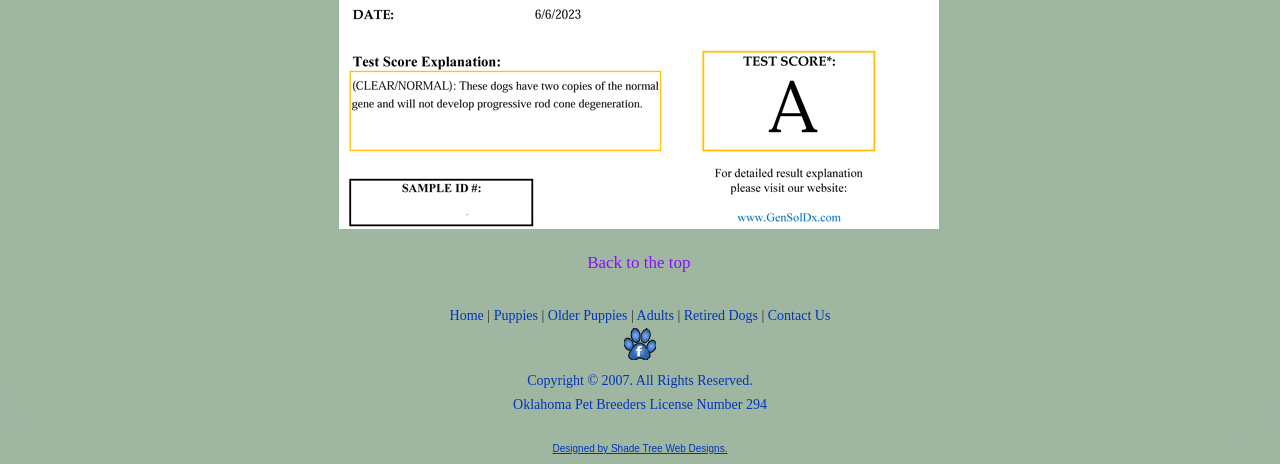Identify the bounding box coordinates of the area you need to click to perform the following instruction: "Visit the home page".

[0.351, 0.663, 0.378, 0.696]